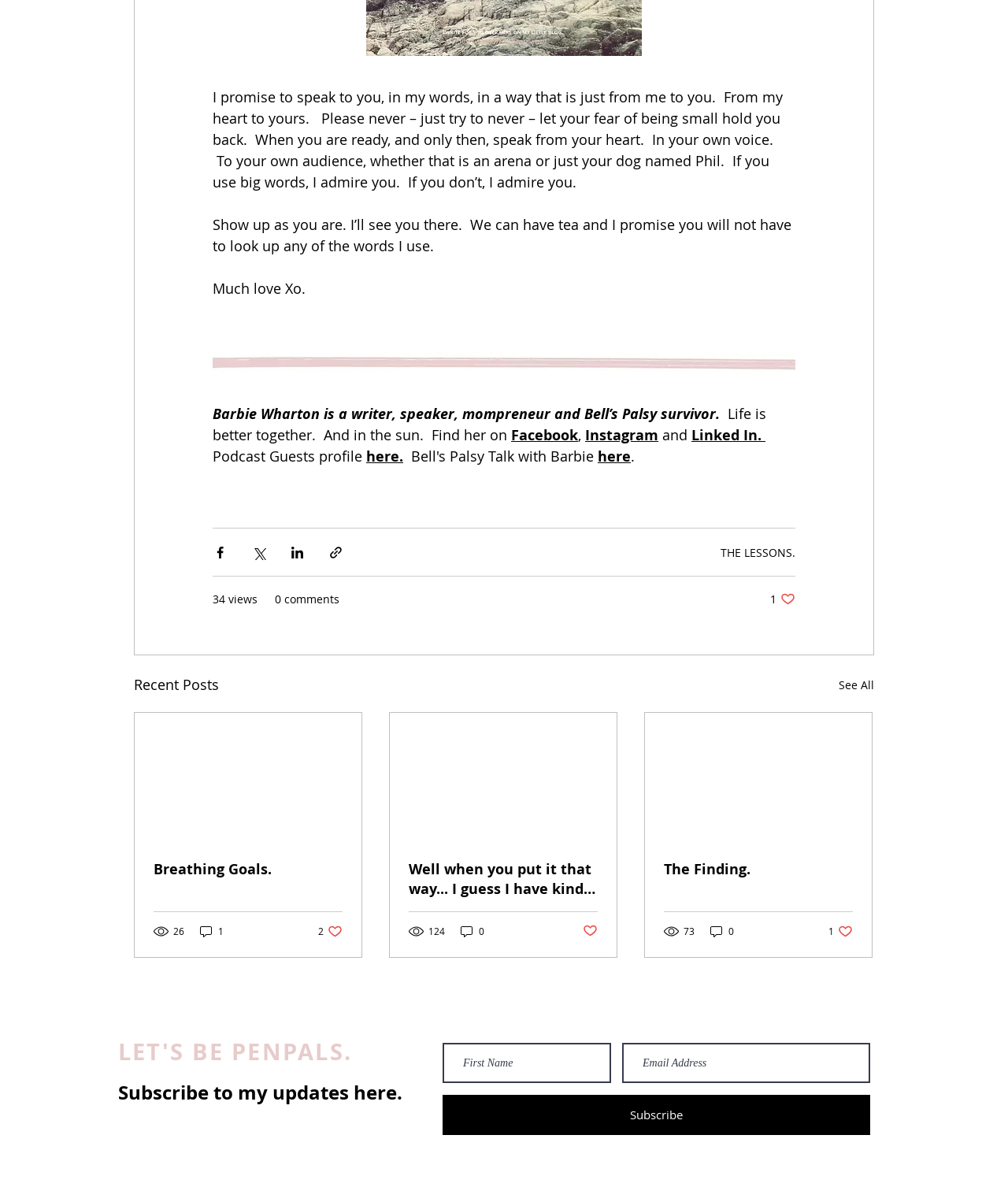Find the bounding box coordinates for the UI element whose description is: "Facebook". The coordinates should be four float numbers between 0 and 1, in the format [left, top, right, bottom].

[0.507, 0.358, 0.573, 0.374]